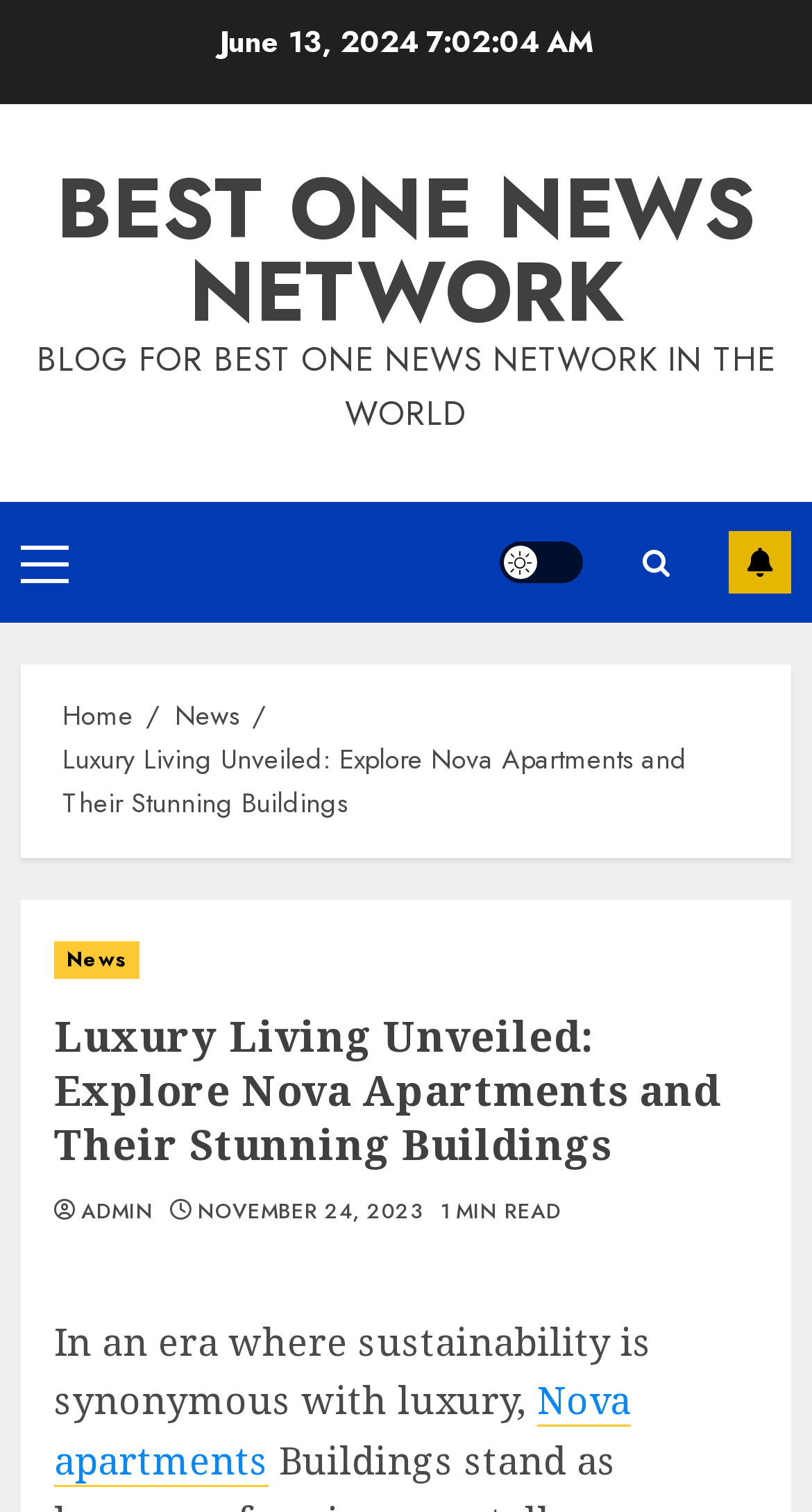Determine the coordinates of the bounding box for the clickable area needed to execute this instruction: "Share this entry on Facebook".

None